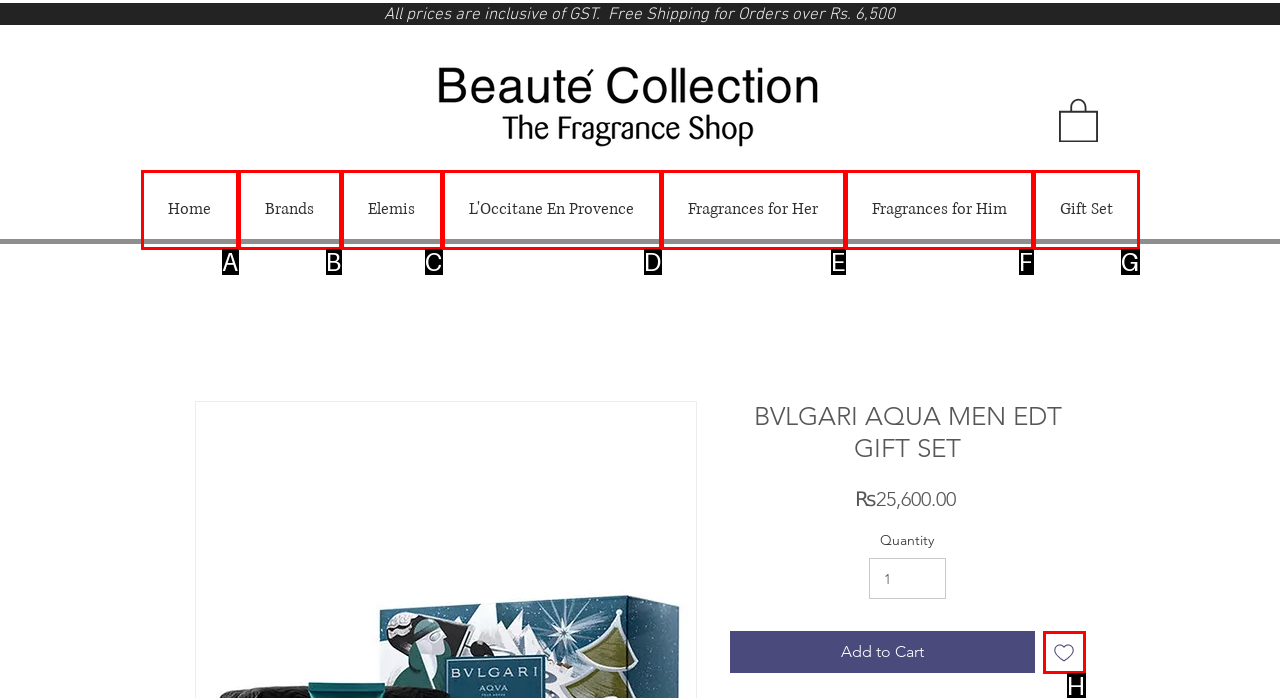Find the option that aligns with: Elemis
Provide the letter of the corresponding option.

C